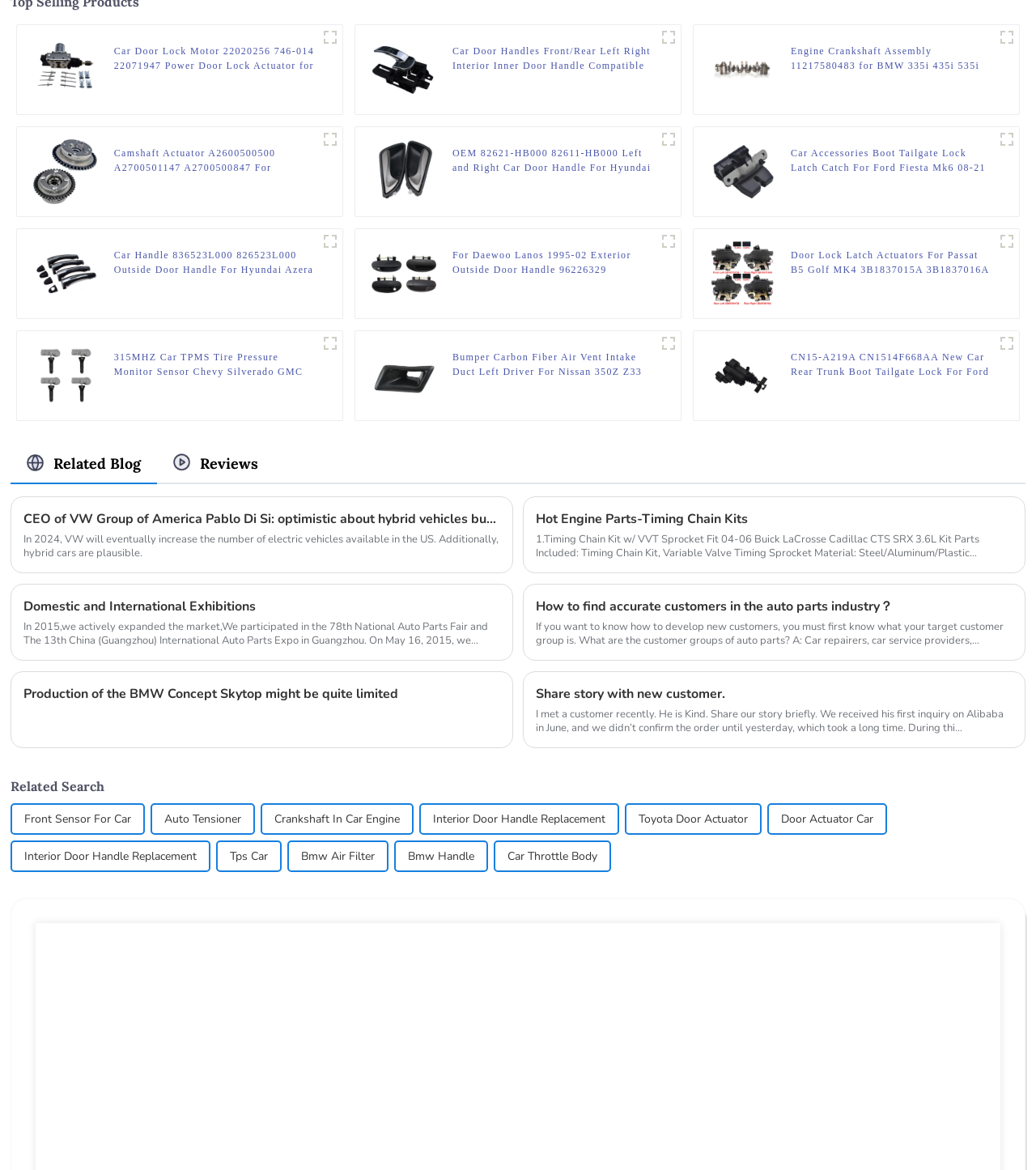Please answer the following question using a single word or phrase: 
What is the product shown in the top-left figure?

Car Door Lock Motor